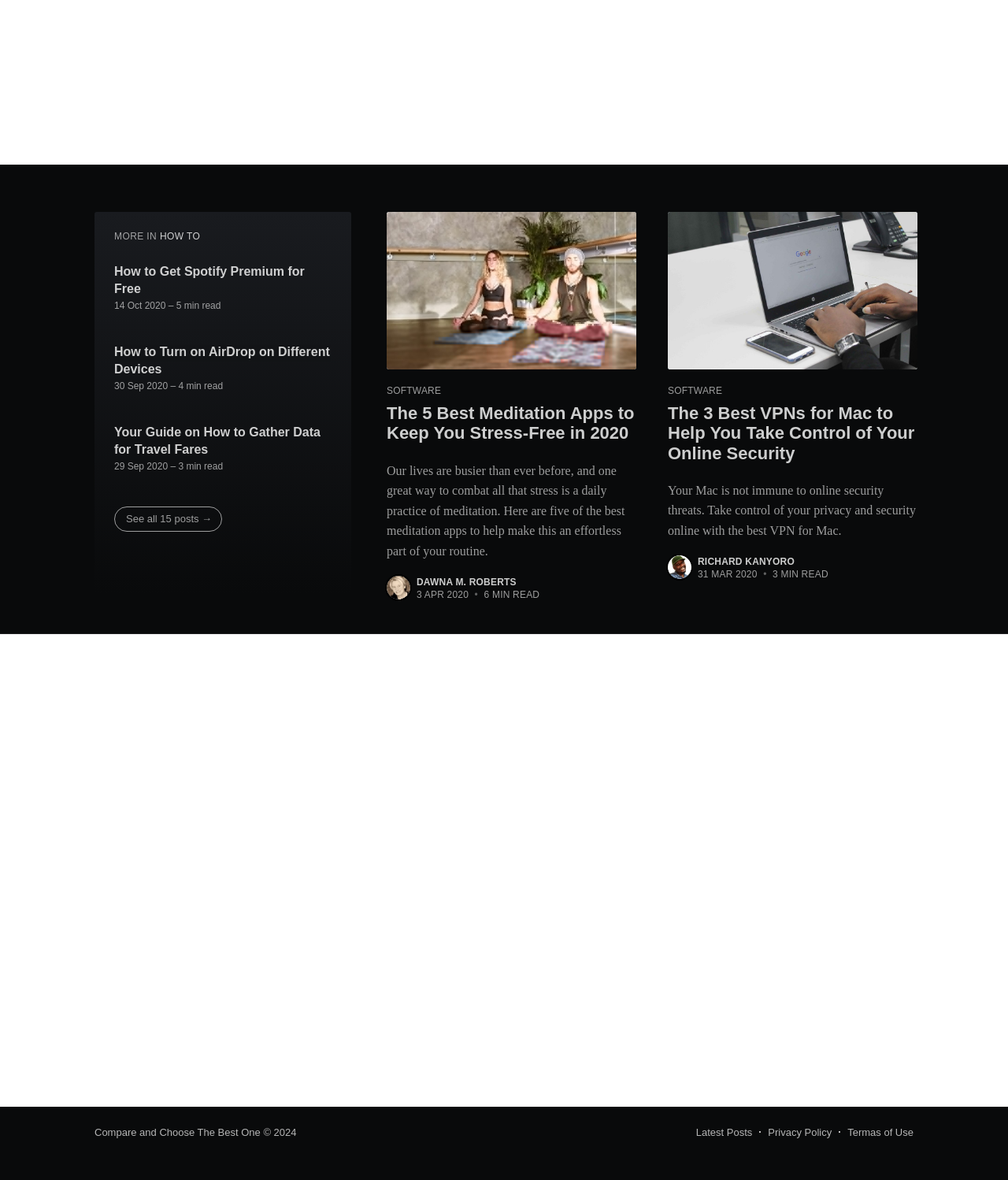Can you find the bounding box coordinates of the area I should click to execute the following instruction: "Read 'How to Get Spotify Premium for Free'"?

[0.113, 0.223, 0.329, 0.252]